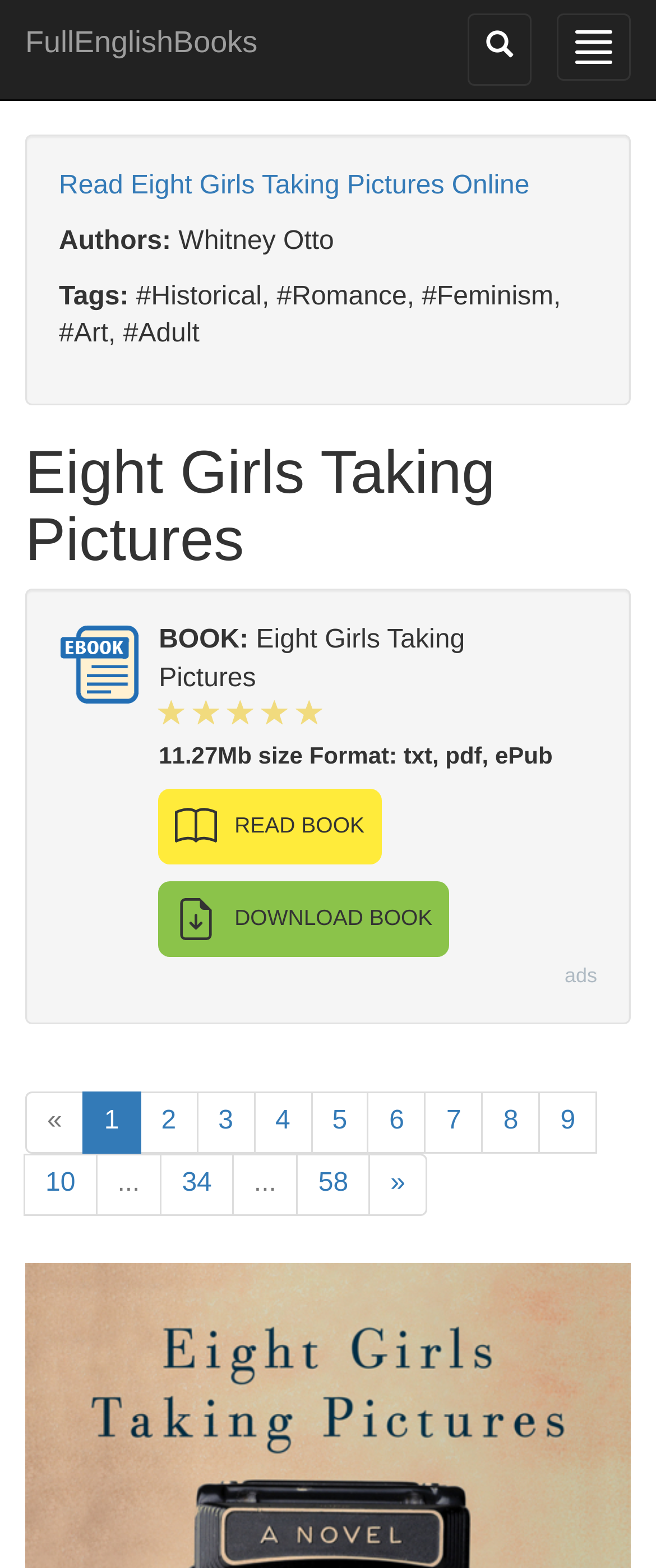Given the content of the image, can you provide a detailed answer to the question?
What is the book title?

The book title can be found in the heading element with the text 'Eight Girls Taking Pictures' and also in the static text element with the text 'BOOK: Eight Girls Taking Pictures'.